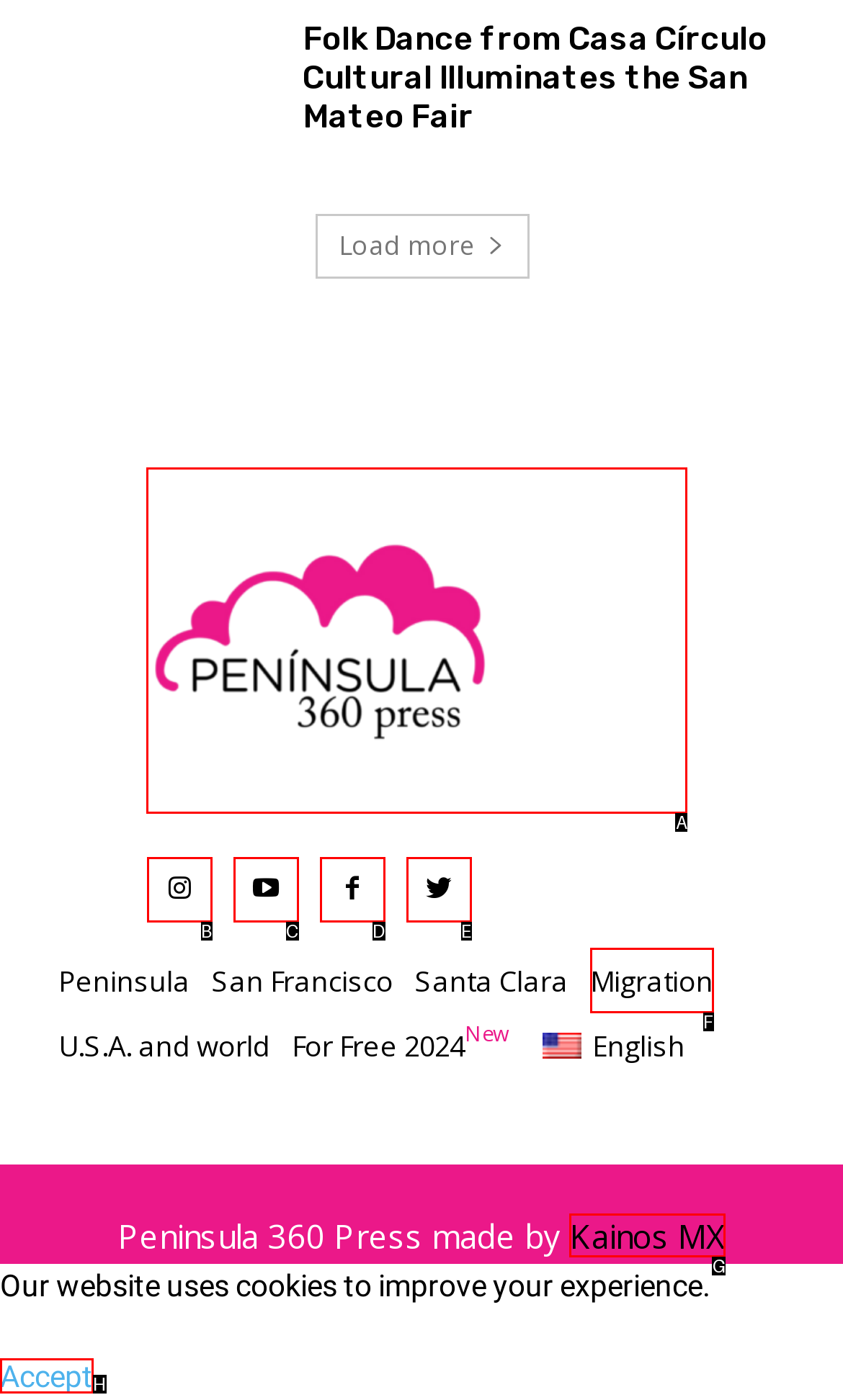Determine the right option to click to perform this task: Click on the link 'Credibility'
Answer with the correct letter from the given choices directly.

None